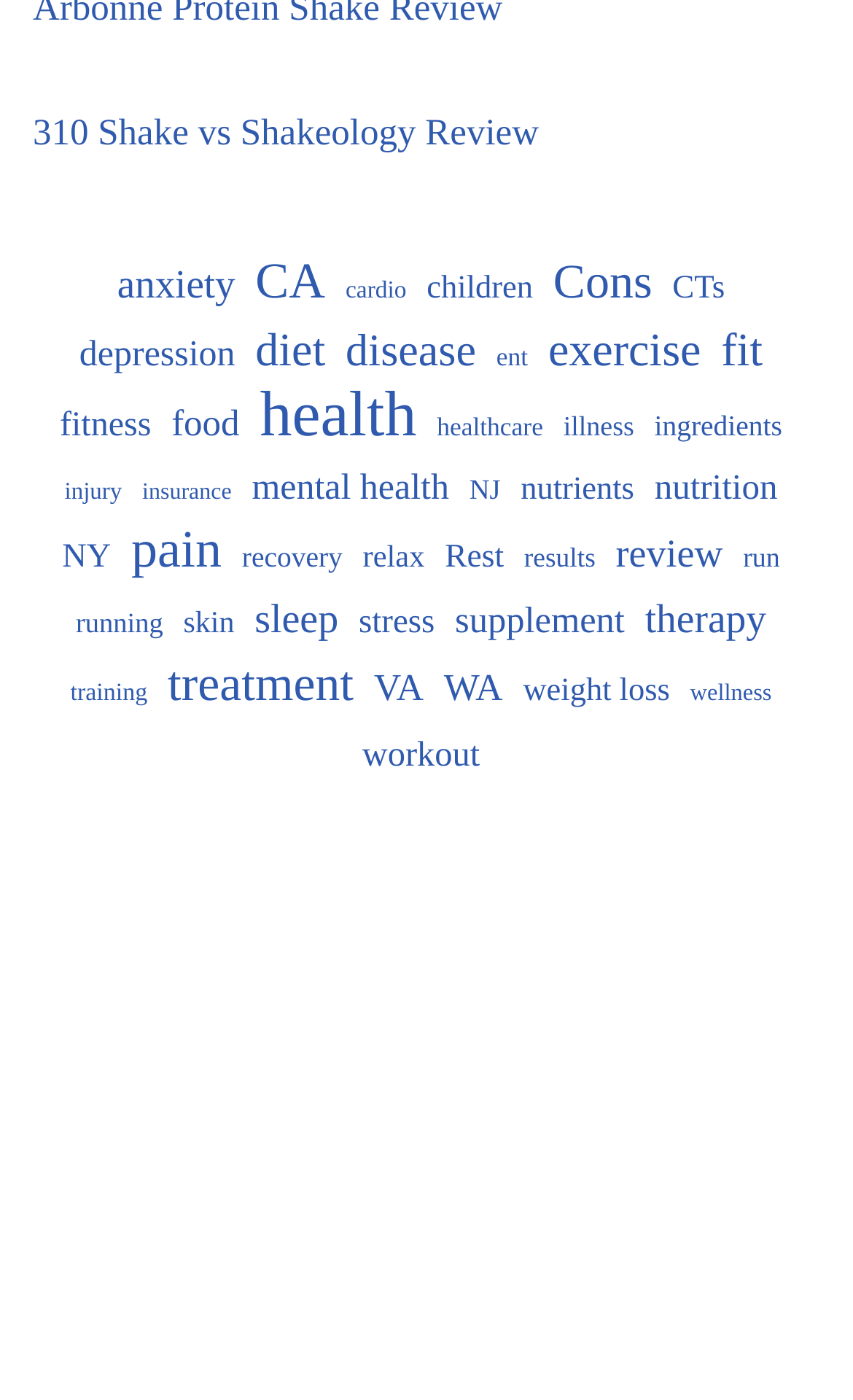Give a one-word or phrase response to the following question: How many links are on this webpage?

318